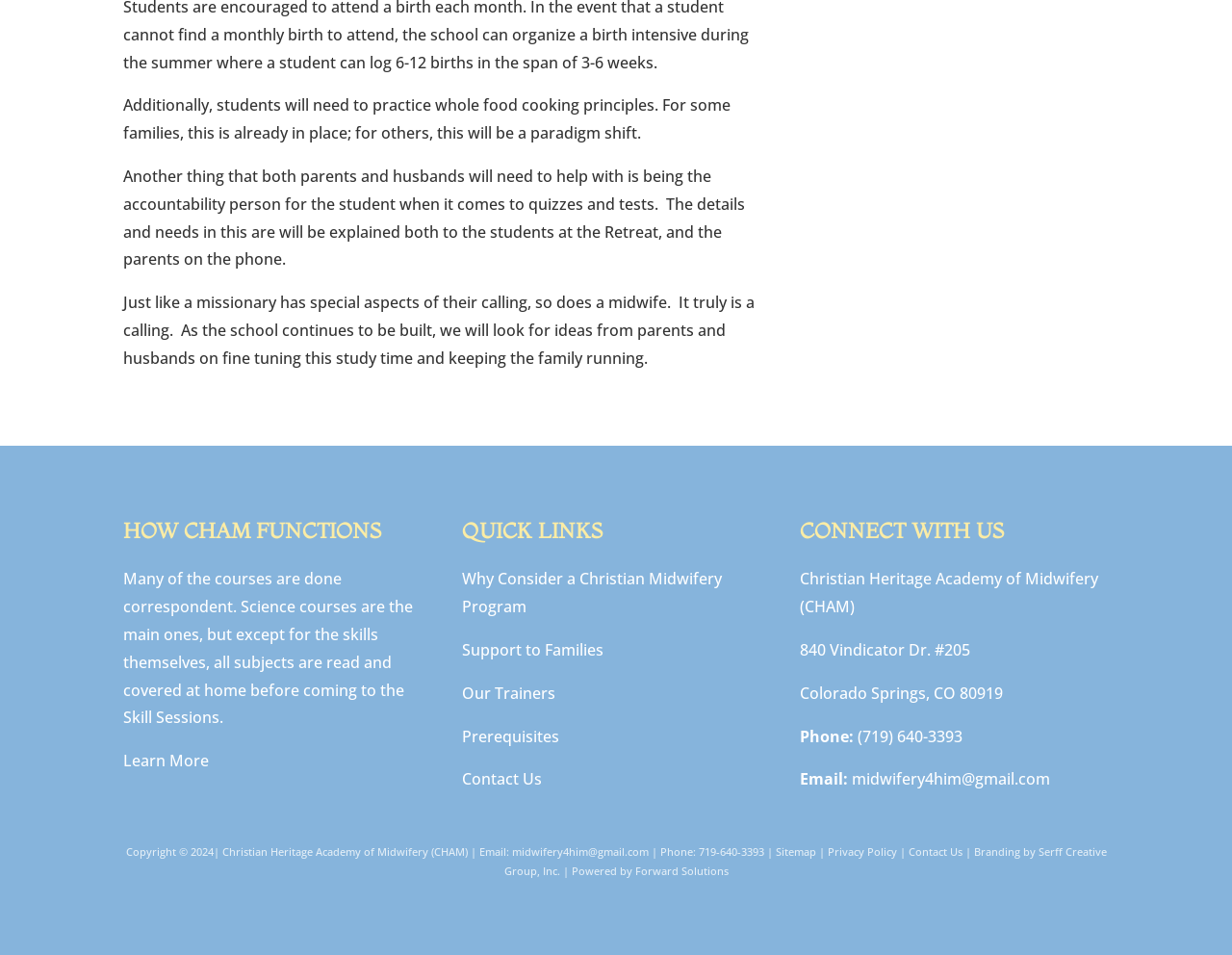Give a concise answer using only one word or phrase for this question:
What is the email address of the academy?

midwifery4him@gmail.com